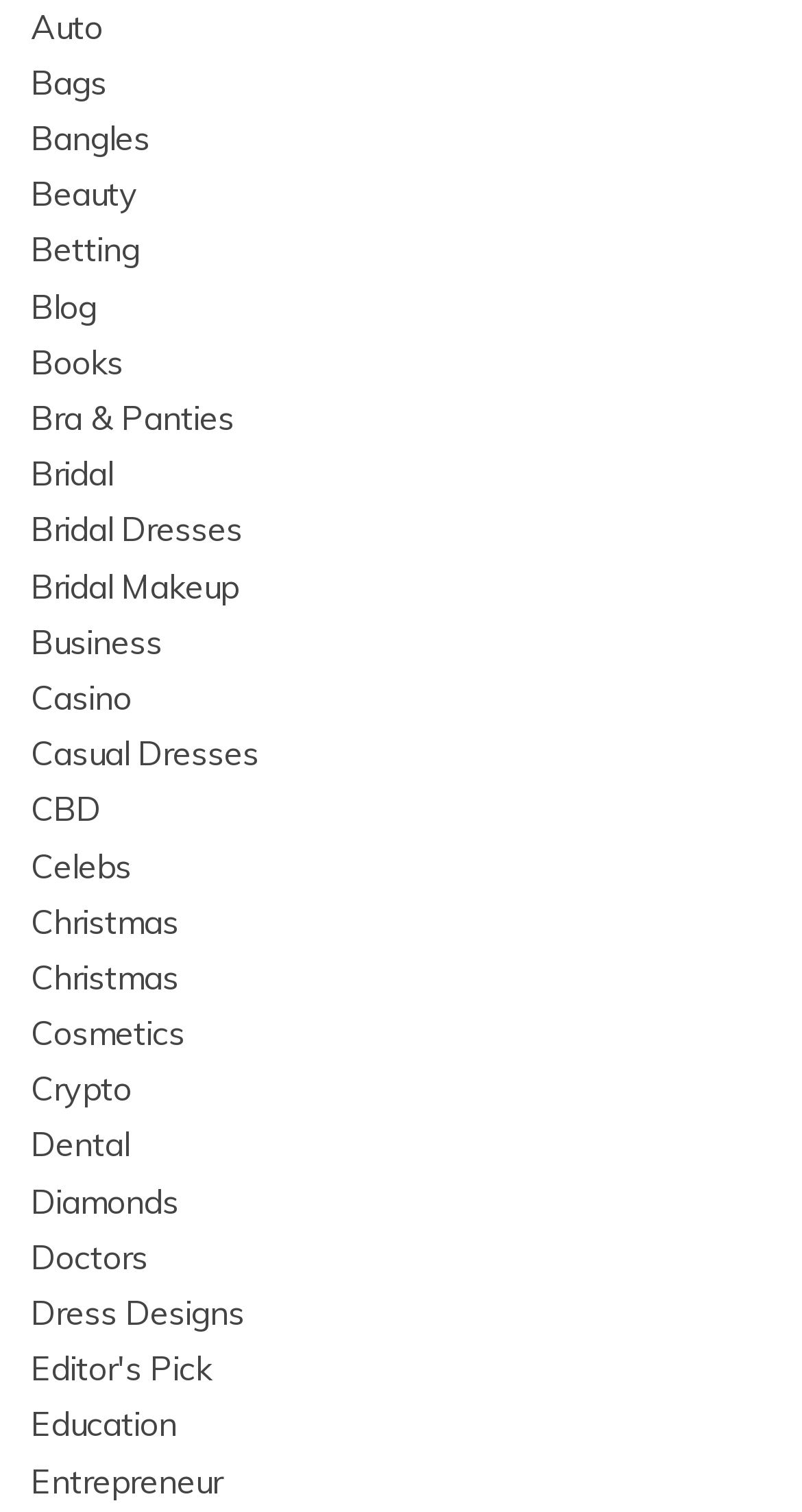Specify the bounding box coordinates of the element's region that should be clicked to achieve the following instruction: "click on Auto". The bounding box coordinates consist of four float numbers between 0 and 1, in the format [left, top, right, bottom].

[0.038, 0.004, 0.128, 0.031]